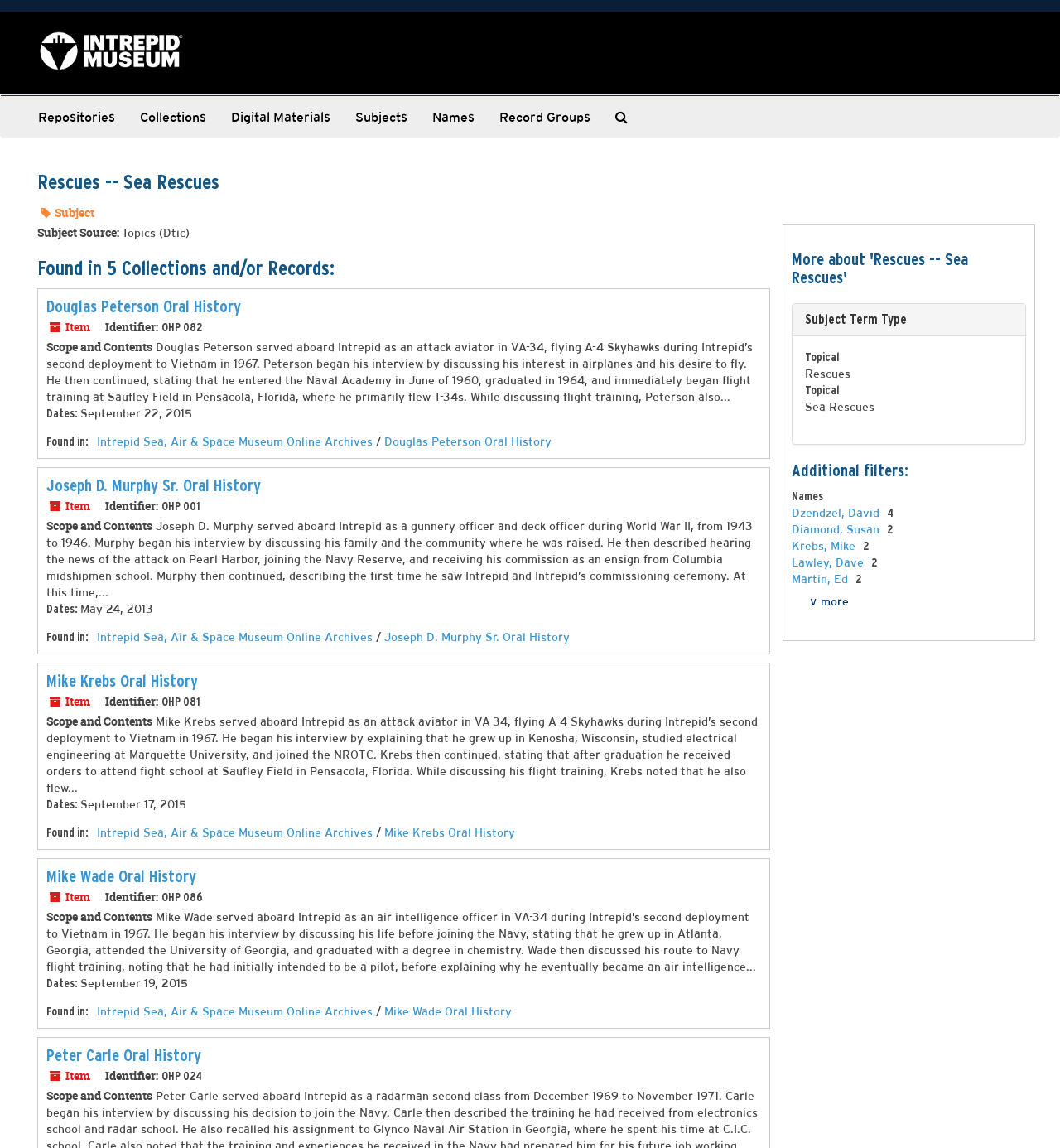Please provide a detailed answer to the question below by examining the image:
What is the identifier of the Douglas Peterson Oral History?

I found the answer by looking at the 'Identifier:' section of the Douglas Peterson Oral History item, which mentions 'OHP 082' as the identifier.